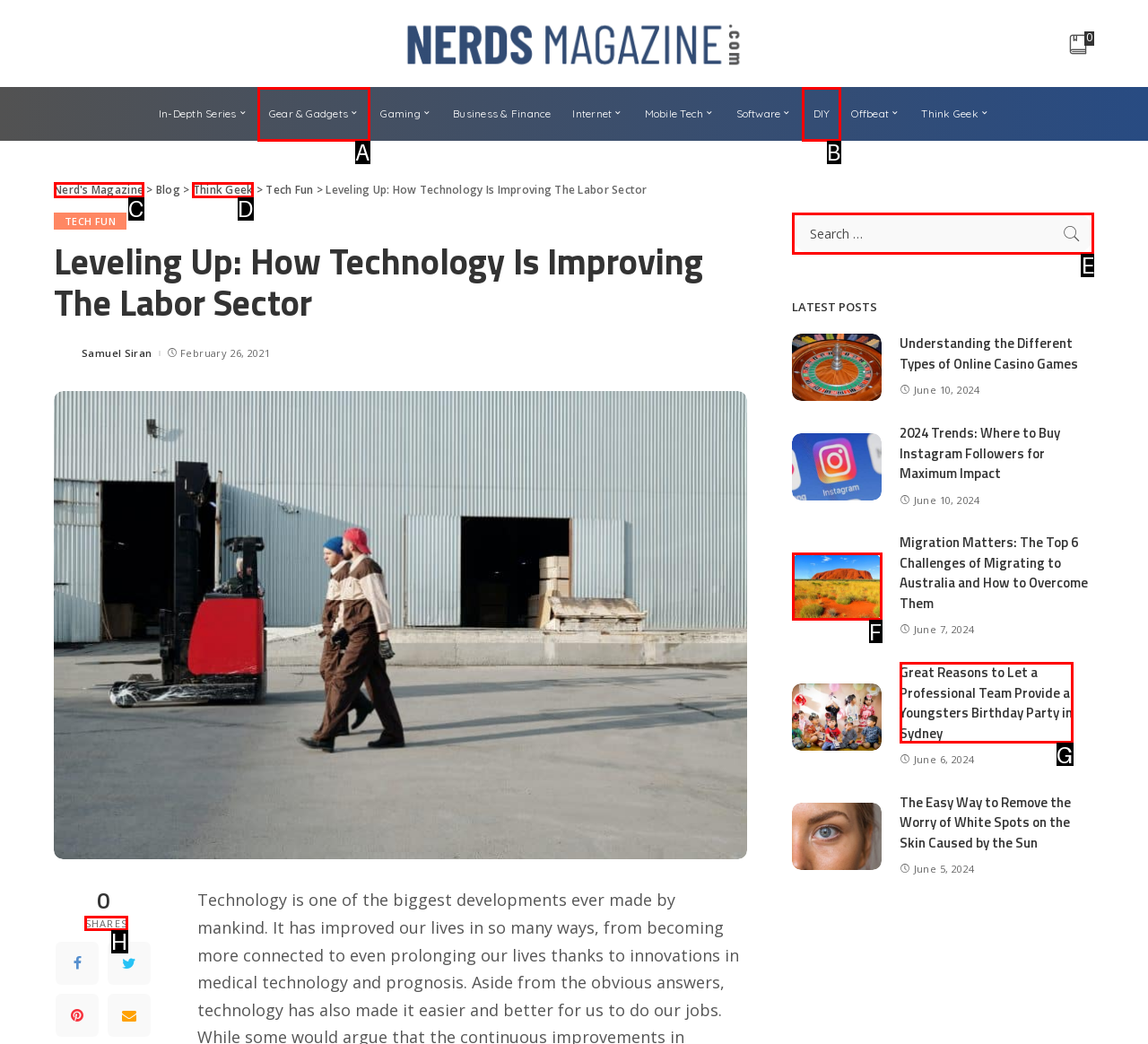Determine which HTML element to click for this task: Share the post Provide the letter of the selected choice.

H